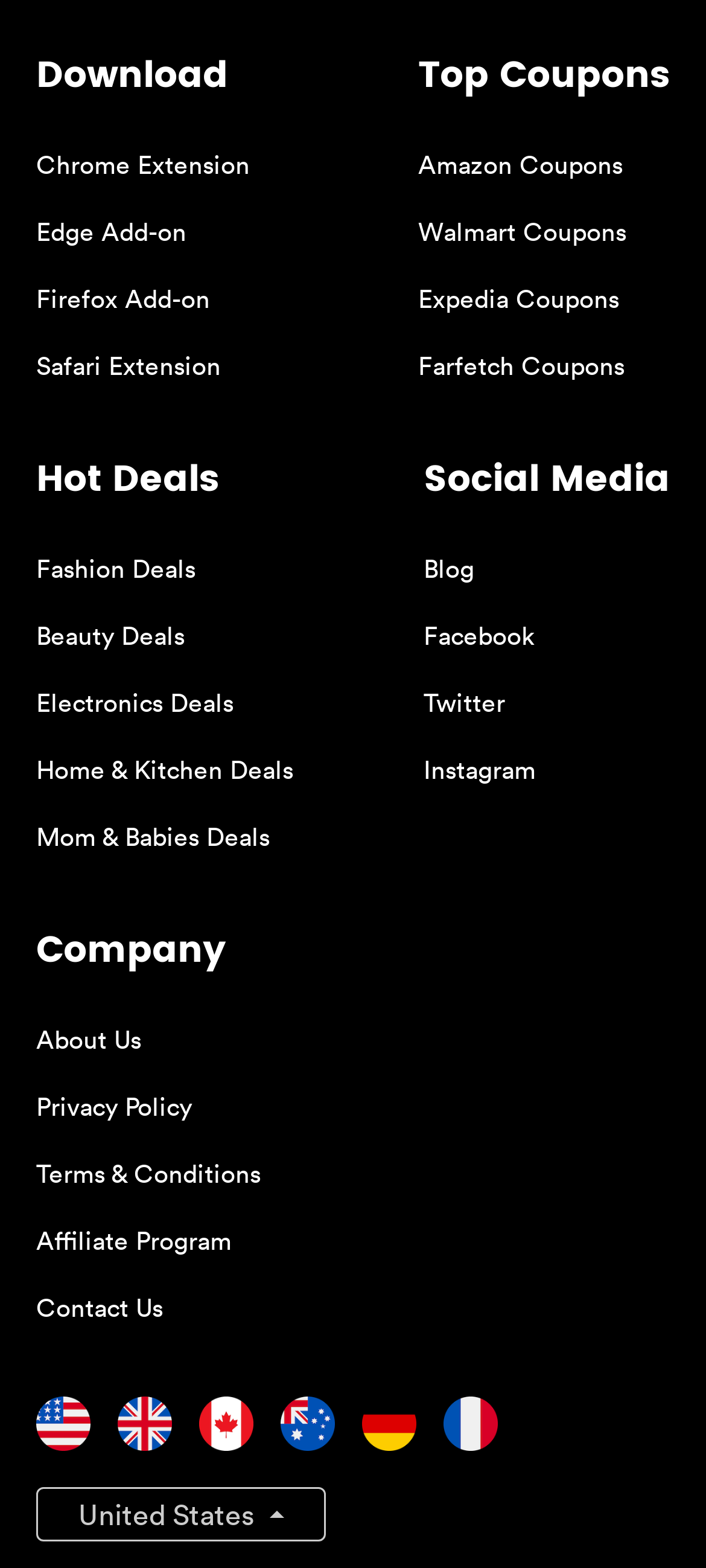Using the given description, provide the bounding box coordinates formatted as (top-left x, top-left y, bottom-right x, bottom-right y), with all values being floating point numbers between 0 and 1. Description: Home & Kitchen Deals

[0.051, 0.479, 0.415, 0.501]